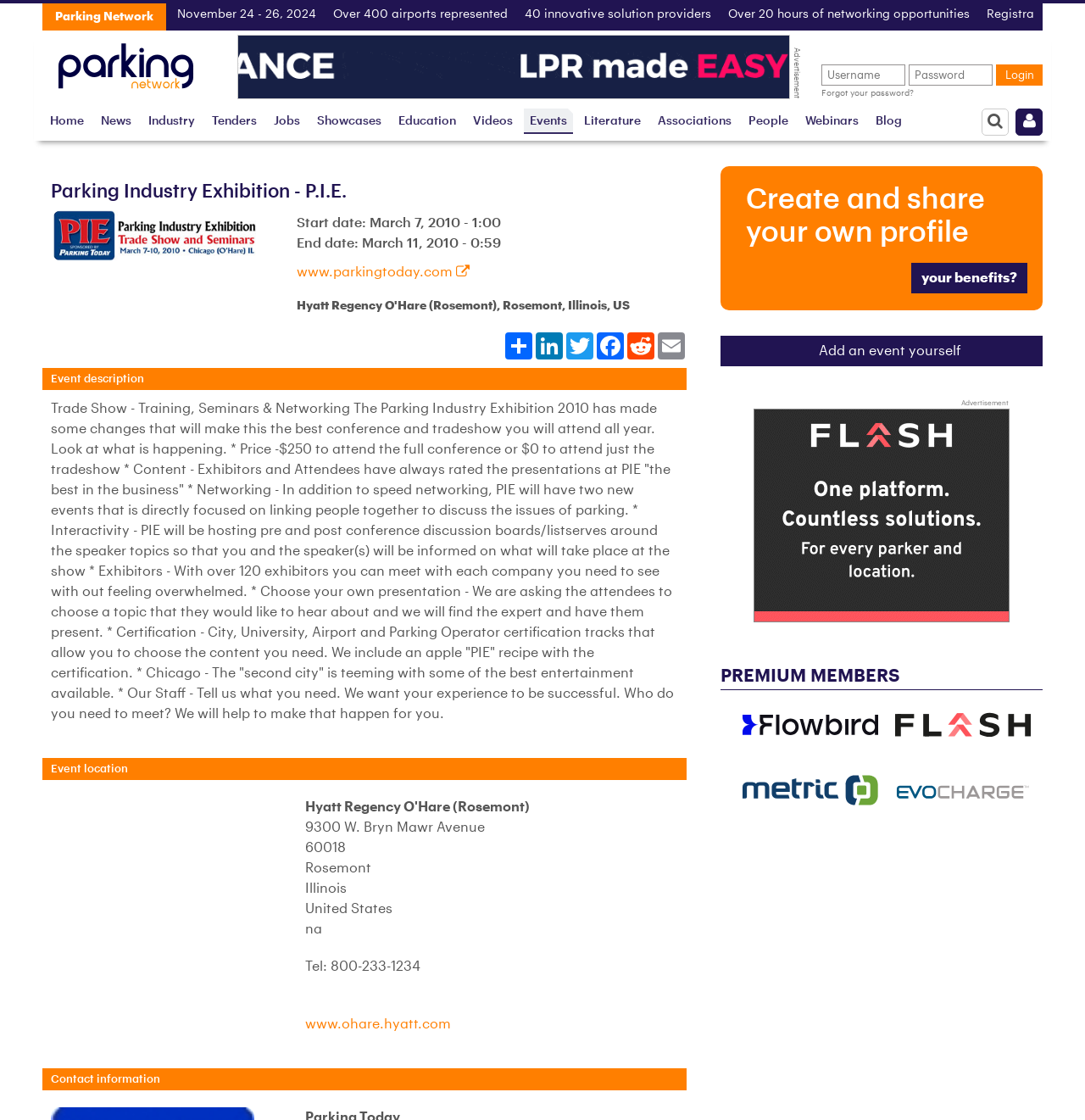Use a single word or phrase to answer the following:
What is the phone number to contact?

800-233-1234